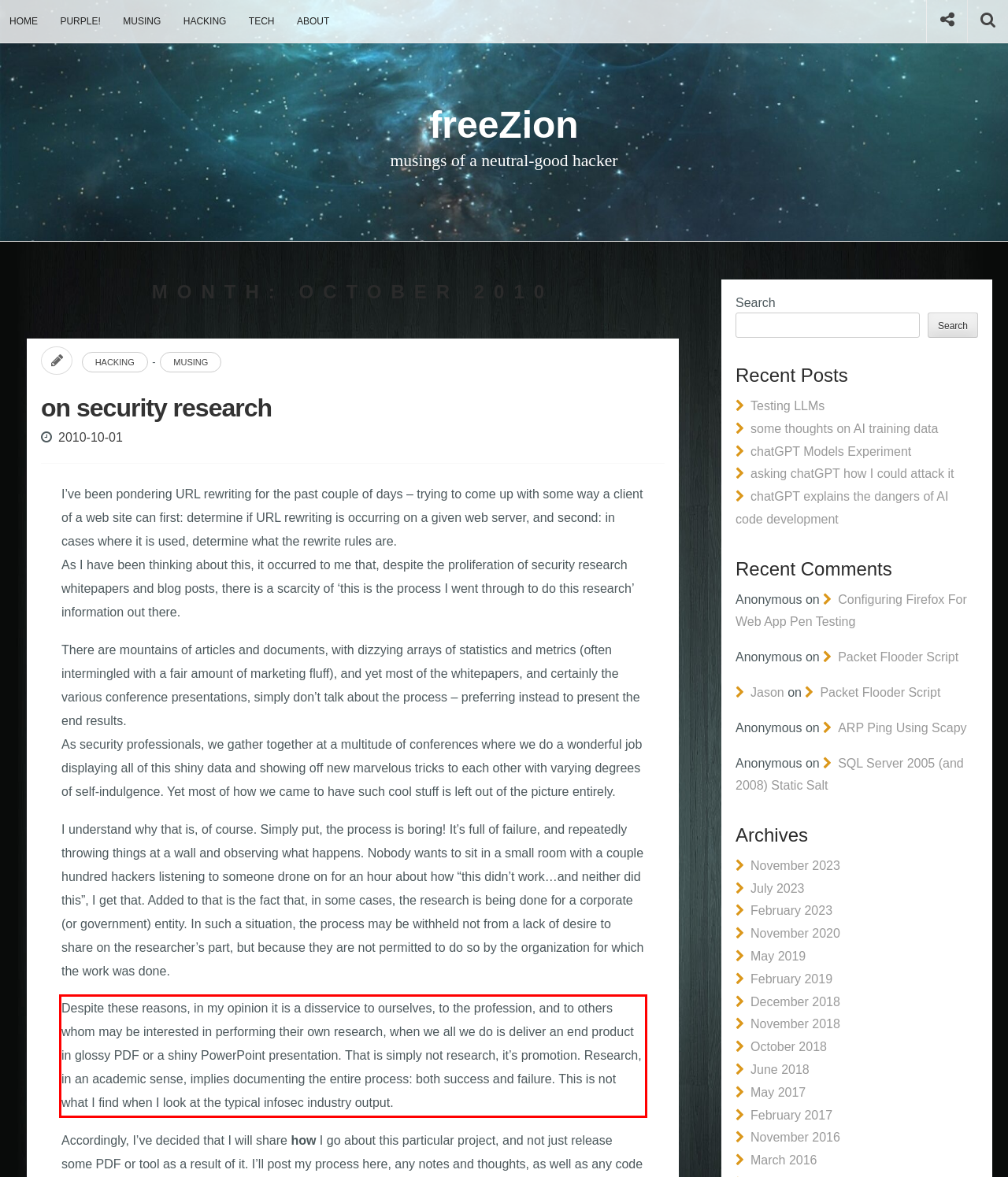There is a screenshot of a webpage with a red bounding box around a UI element. Please use OCR to extract the text within the red bounding box.

Despite these reasons, in my opinion it is a disservice to ourselves, to the profession, and to others whom may be interested in performing their own research, when we all we do is deliver an end product in glossy PDF or a shiny PowerPoint presentation. That is simply not research, it’s promotion. Research, in an academic sense, implies documenting the entire process: both success and failure. This is not what I find when I look at the typical infosec industry output.